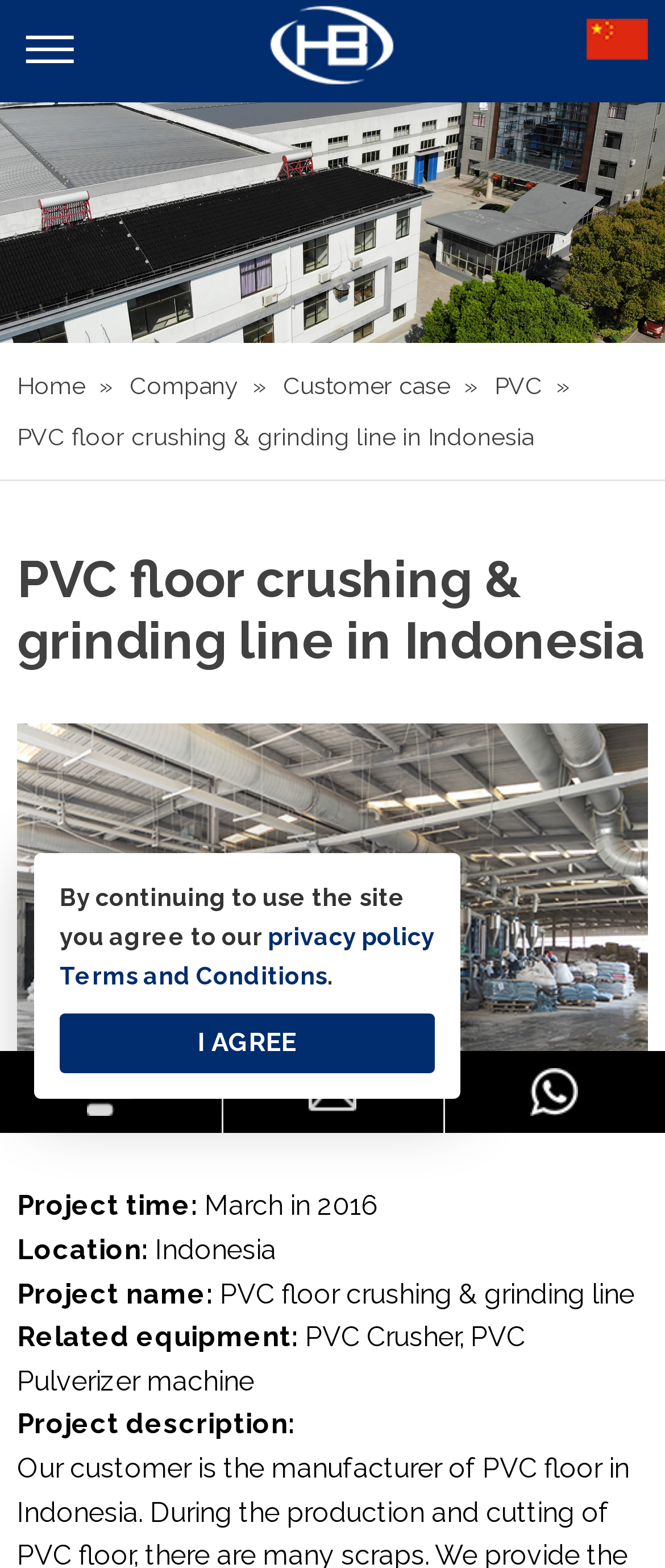Refer to the image and offer a detailed explanation in response to the question: What is the company name?

I inferred the company name from the logo link and the image description 'Company' at the top of the webpage.